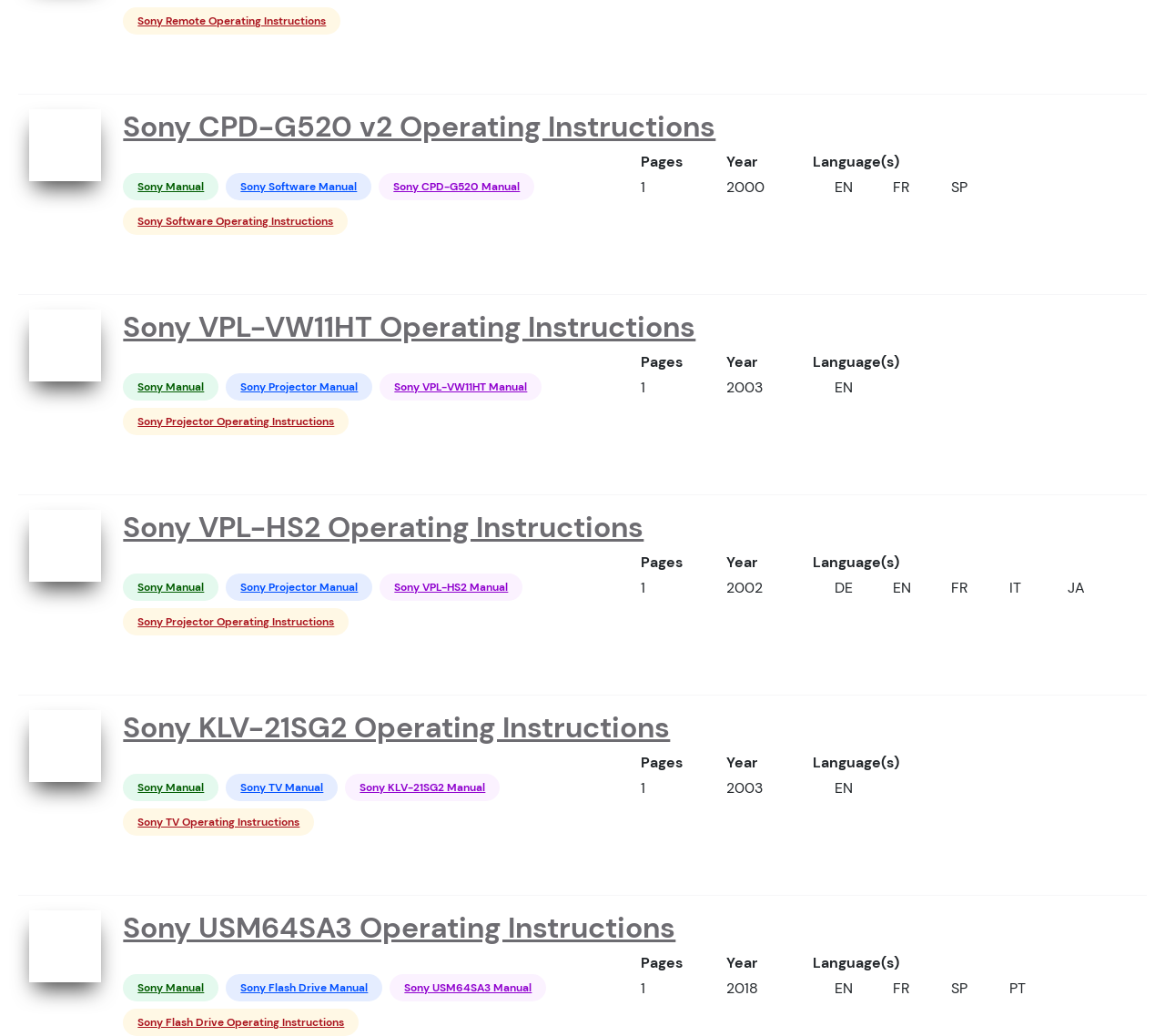Please provide a comprehensive response to the question below by analyzing the image: 
What is the function of the Bluetooth button?

The Bluetooth button is used to set the speaker into Bluetooth pairing mode. This is indicated by the text 'Press and hold the (Bluetooth)/PAIRING button to set your speaker into Bluetooth pairing mode.'